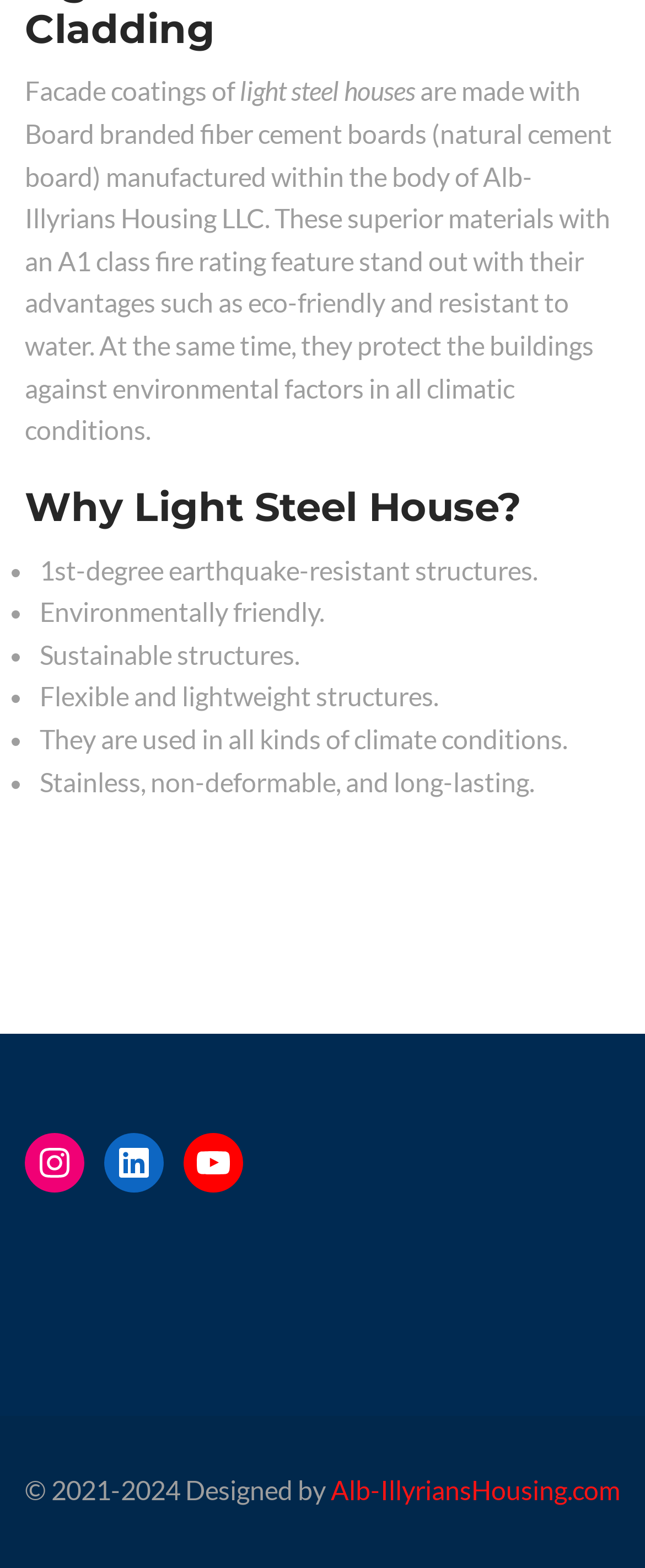What is the rating feature of the materials?
Using the image as a reference, answer the question with a short word or phrase.

A1 class fire rating